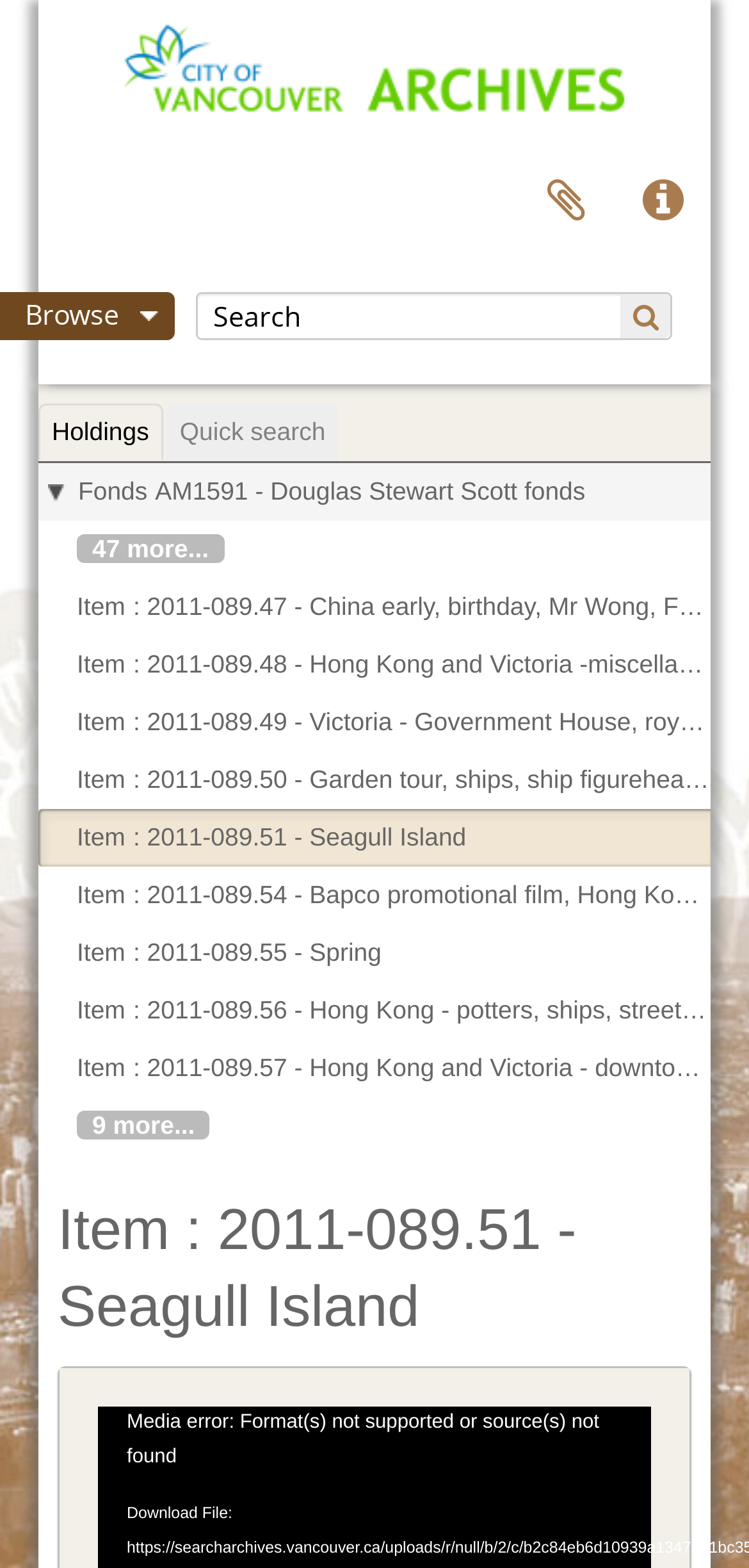Pinpoint the bounding box coordinates of the clickable element needed to complete the instruction: "explore Lisa Savage's work". The coordinates should be provided as four float numbers between 0 and 1: [left, top, right, bottom].

None